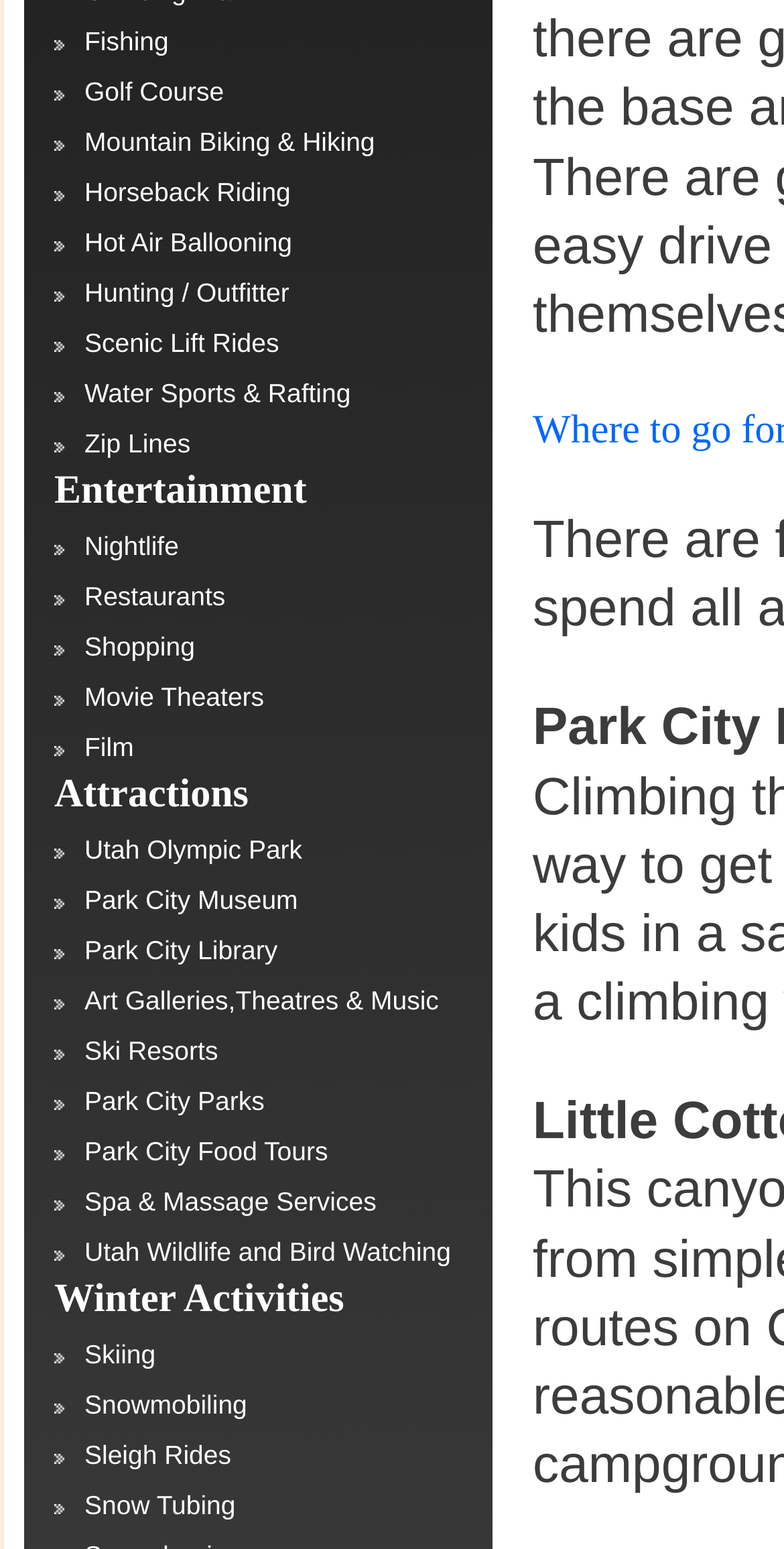Please locate the UI element described by "Horseback Riding" and provide its bounding box coordinates.

[0.082, 0.114, 0.371, 0.134]